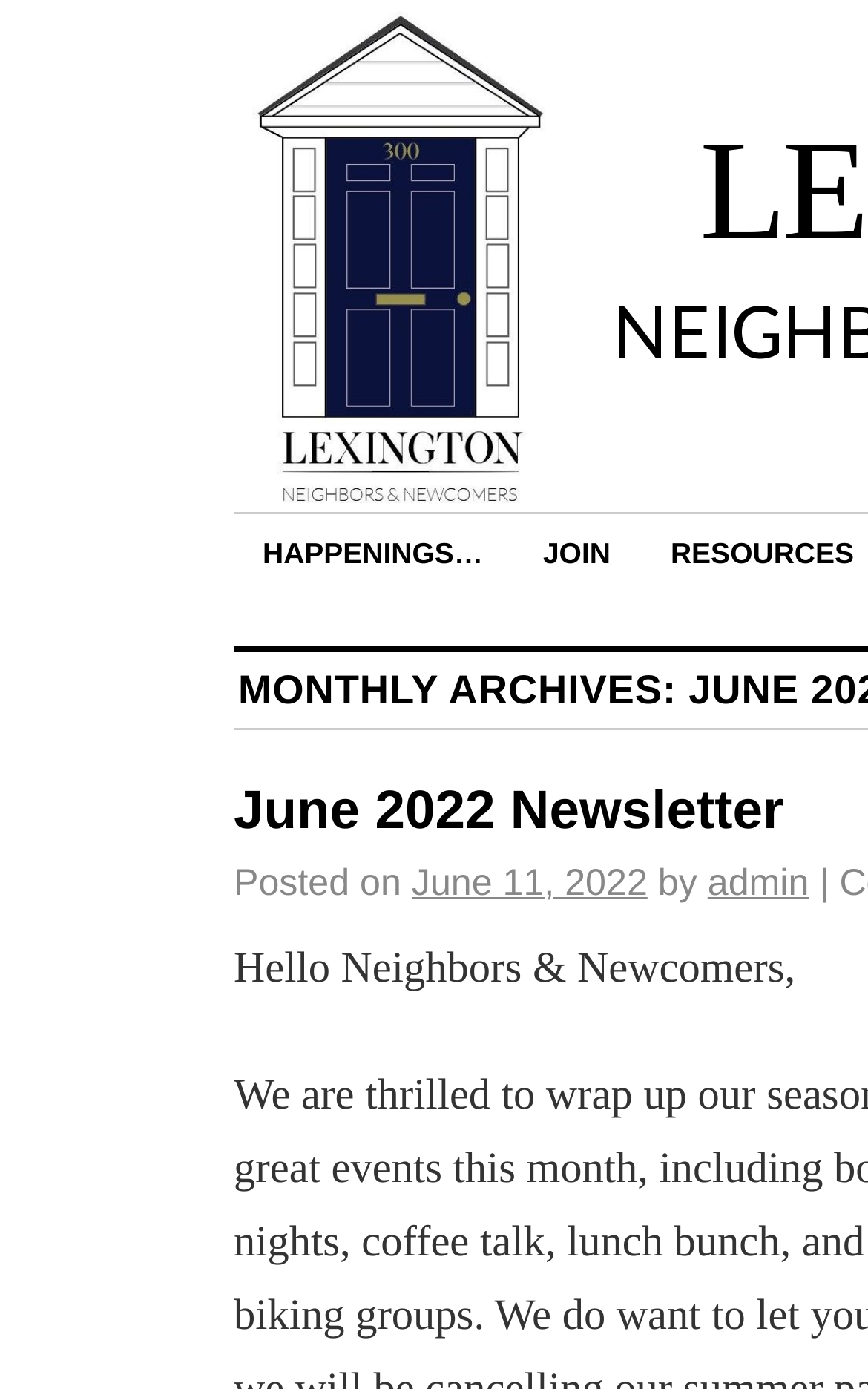Respond to the following query with just one word or a short phrase: 
What is the date of the latest post?

June 11, 2022